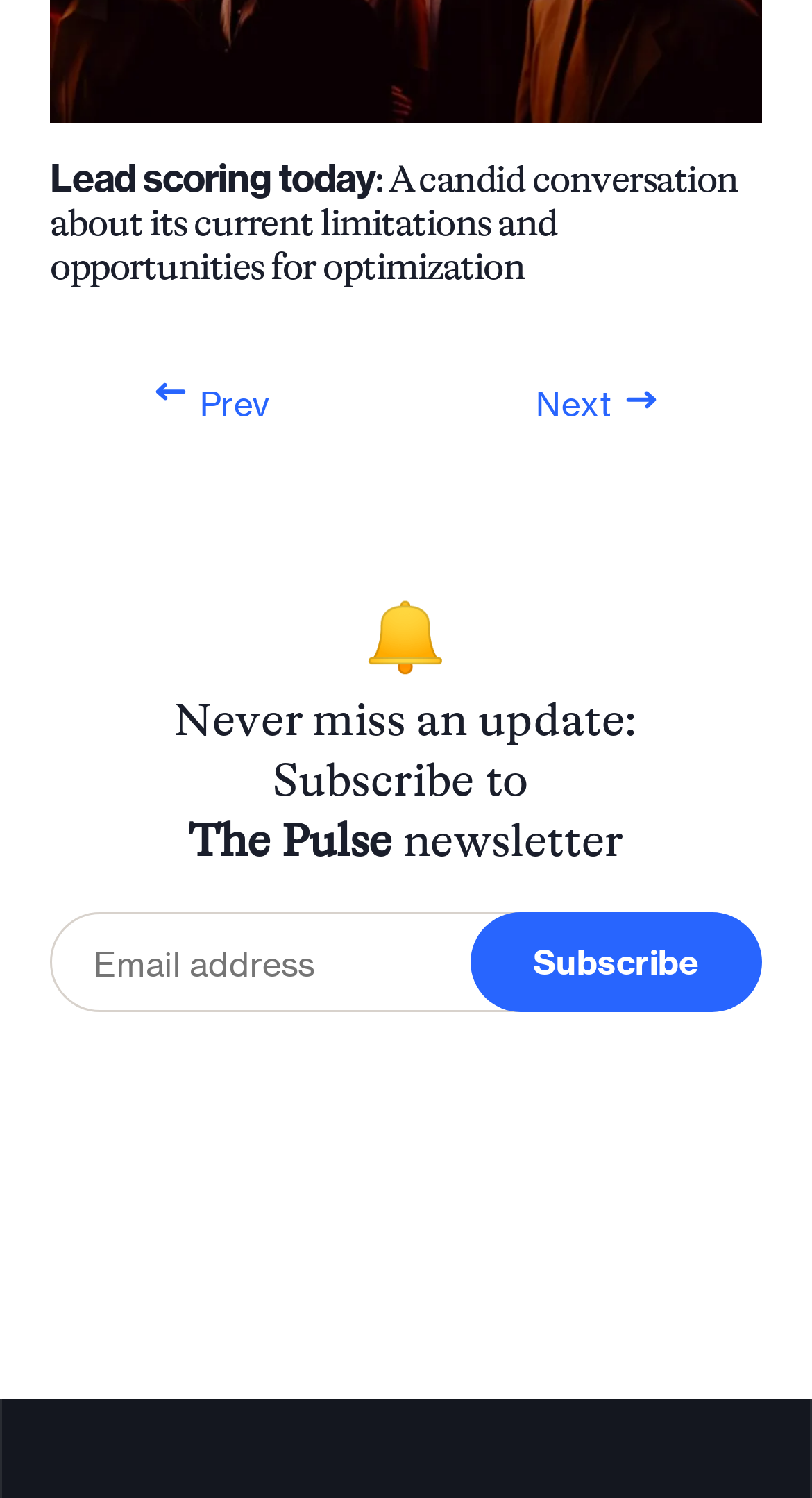Given the webpage screenshot, identify the bounding box of the UI element that matches this description: "Prev".

[0.19, 0.253, 0.332, 0.286]